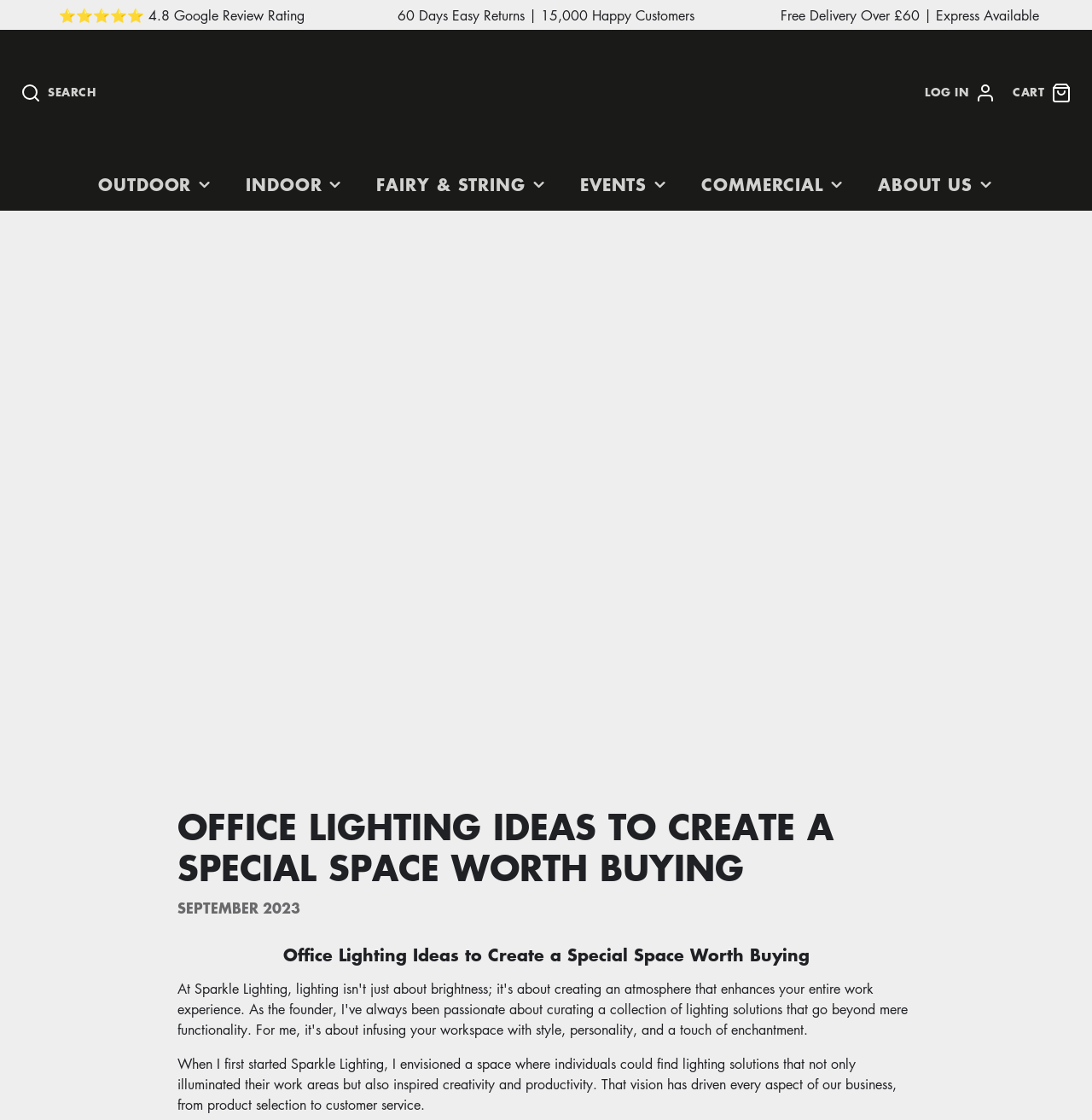What is the rating of Sparkle Lighting?
Give a single word or phrase as your answer by examining the image.

4.8